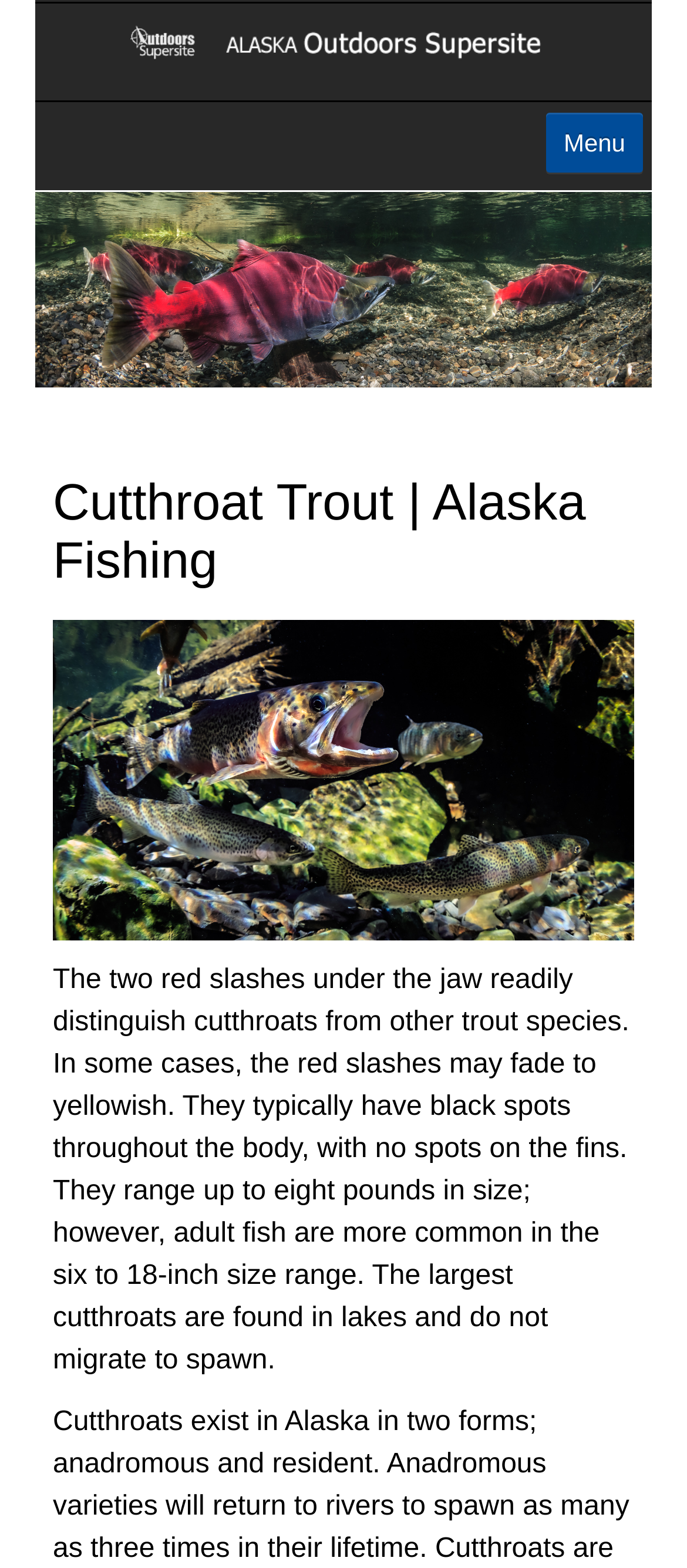Explain the webpage's layout and main content in detail.

This webpage is about Alaska Outdoors Supersite, specifically focusing on Cutthroat Trout and Alaska fishing. At the top-left corner, there is a small, non-descriptive text block. On the top-right side, a "Menu" label is present. Below the "Menu" label, a horizontal navigation bar with 8 links is situated, including "Home", "Places", "Activities", "Gear", "Forums", "Store", "Directory", and "Membership". 

To the right of the navigation bar, a large image is displayed, taking up most of the top section of the page. Below the image, a heading "Cutthroat Trout | Alaska Fishing" is centered. 

On the left side of the page, an image of a "kline cutthroat" is positioned, accompanied by a descriptive paragraph about Cutthroat Trout. The text explains how to identify them, their size range, and their habitats.